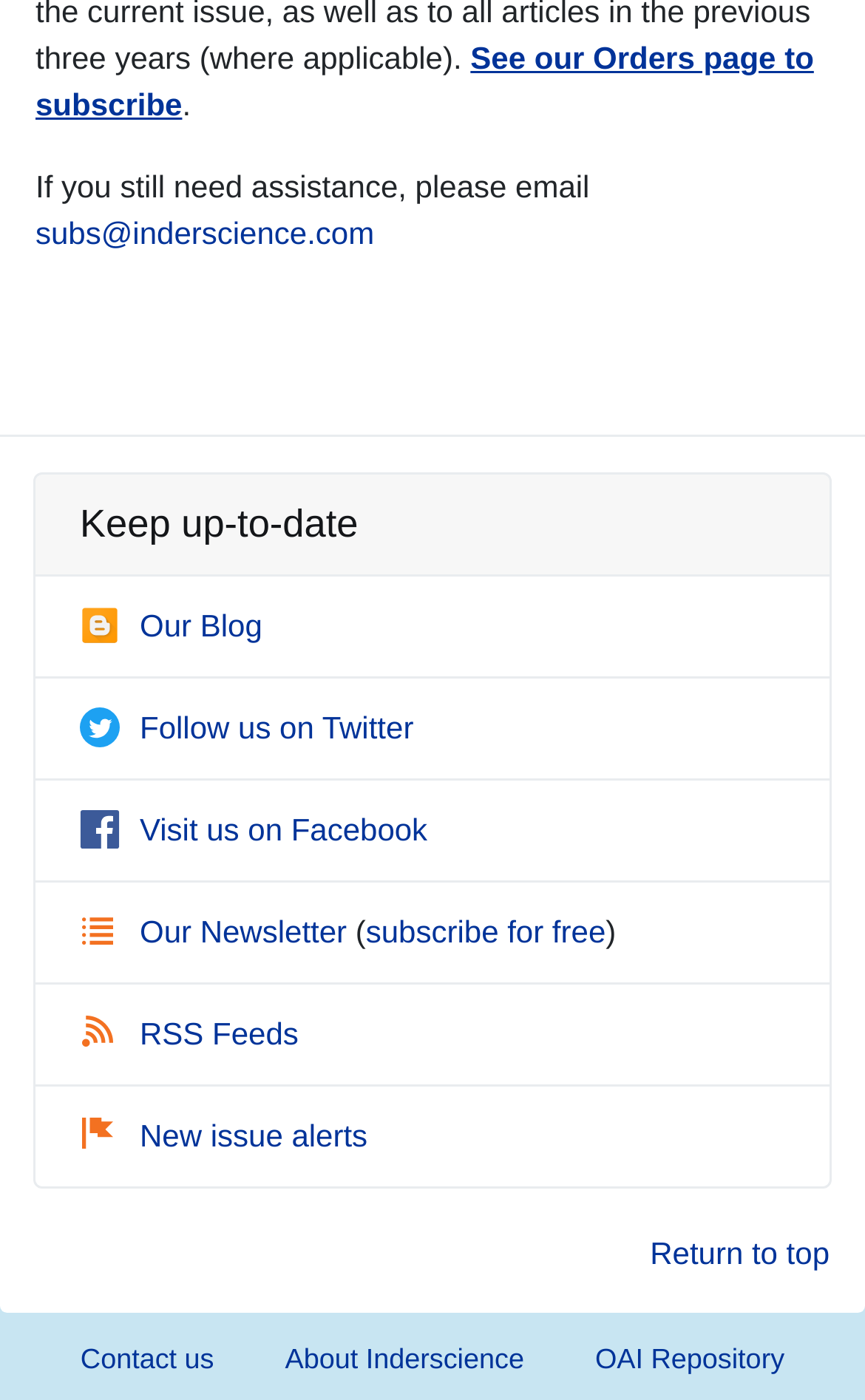Determine the bounding box coordinates of the clickable area required to perform the following instruction: "Contact us". The coordinates should be represented as four float numbers between 0 and 1: [left, top, right, bottom].

[0.052, 0.944, 0.288, 0.999]